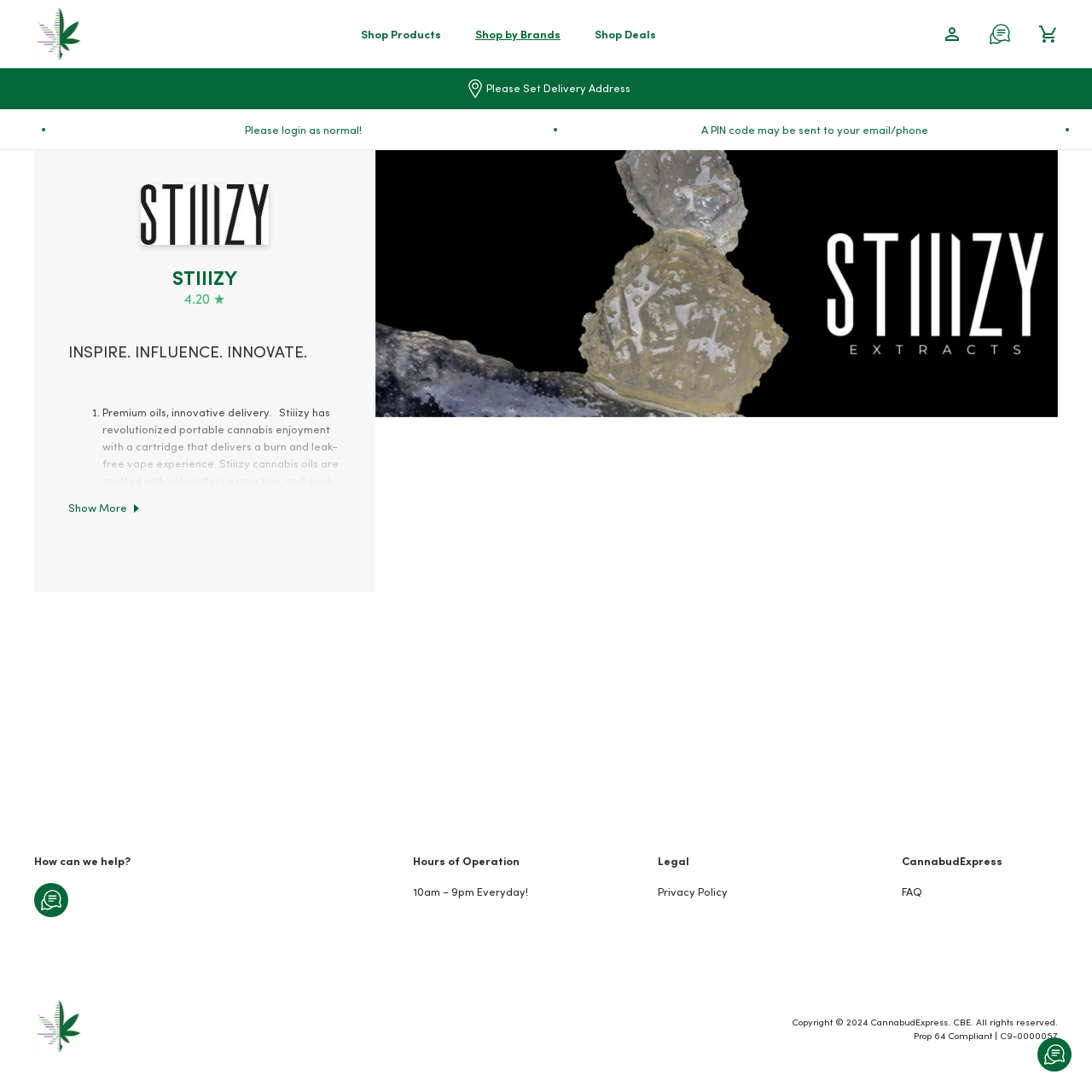Pinpoint the bounding box coordinates of the clickable element needed to complete the instruction: "Toggle the cart". The coordinates should be provided as four float numbers between 0 and 1: [left, top, right, bottom].

[0.944, 0.016, 0.975, 0.047]